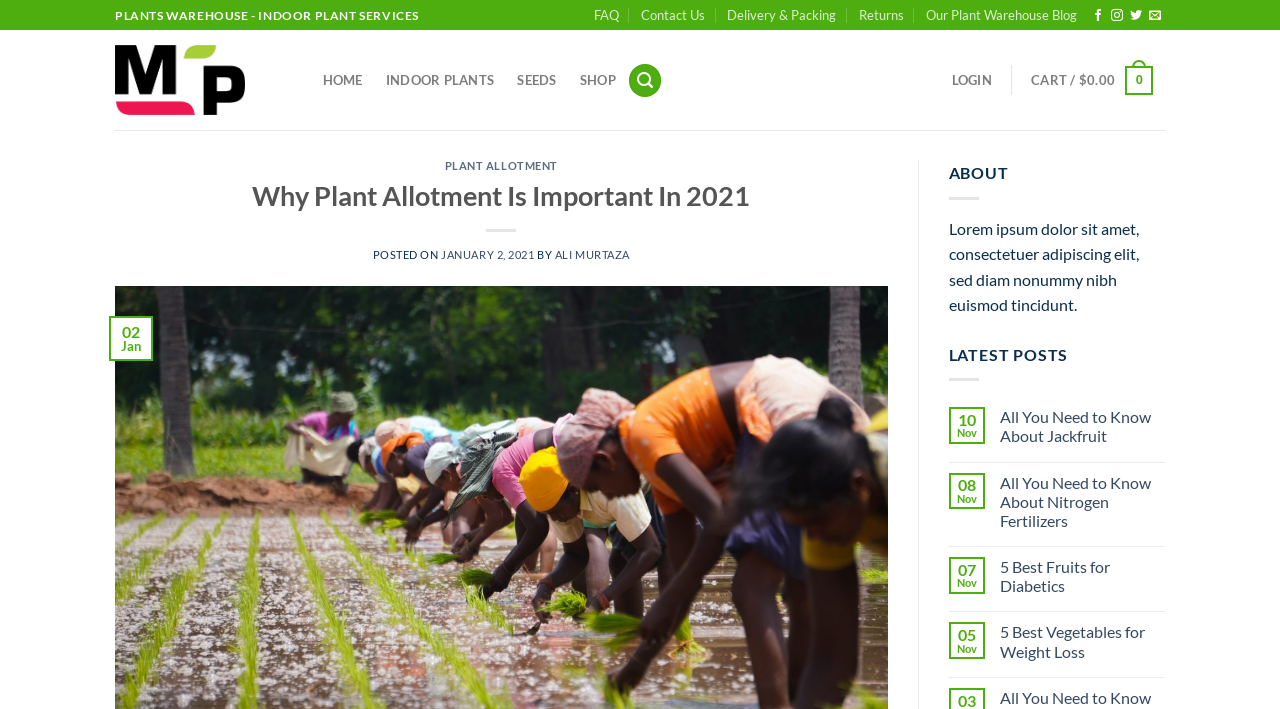Please determine the bounding box coordinates of the area that needs to be clicked to complete this task: 'Search for something'. The coordinates must be four float numbers between 0 and 1, formatted as [left, top, right, bottom].

[0.491, 0.09, 0.516, 0.137]